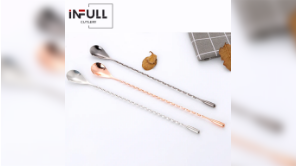Who can benefit from using this kitchenware set?
Respond with a short answer, either a single word or a phrase, based on the image.

Cocktail enthusiasts and home entertainers